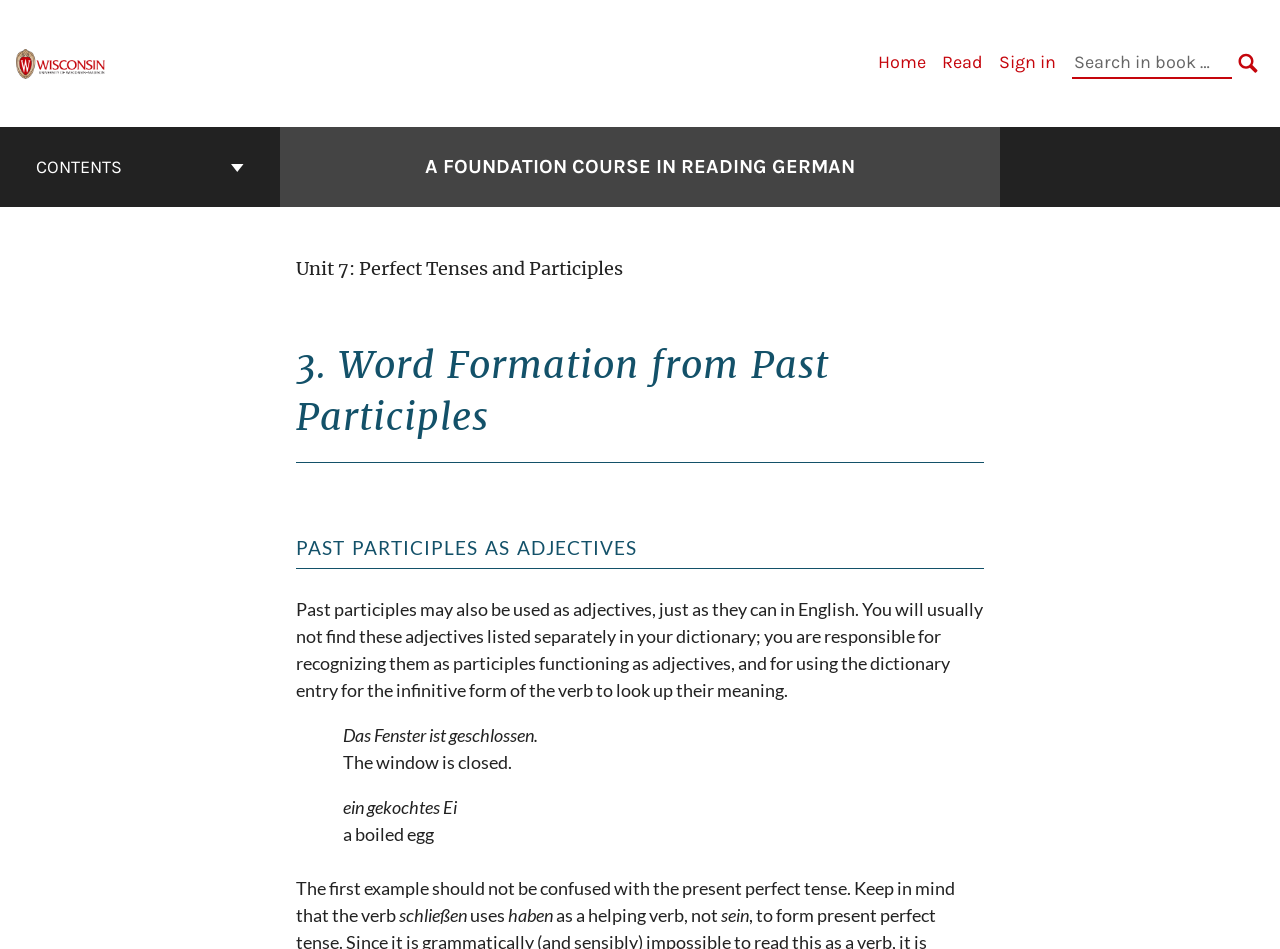Give the bounding box coordinates for this UI element: "Sign in". The coordinates should be four float numbers between 0 and 1, arranged as [left, top, right, bottom].

[0.78, 0.054, 0.825, 0.077]